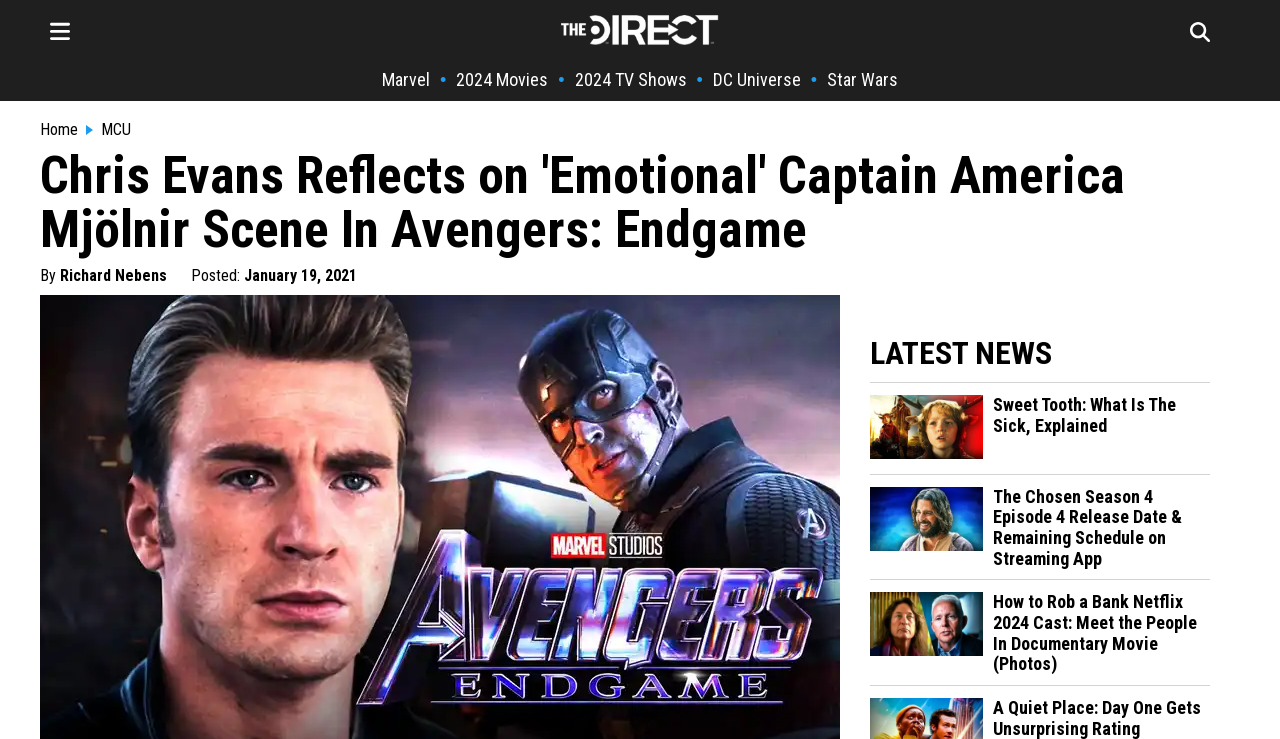What is the main title displayed on this webpage?

Chris Evans Reflects on 'Emotional' Captain America Mjölnir Scene In Avengers: Endgame